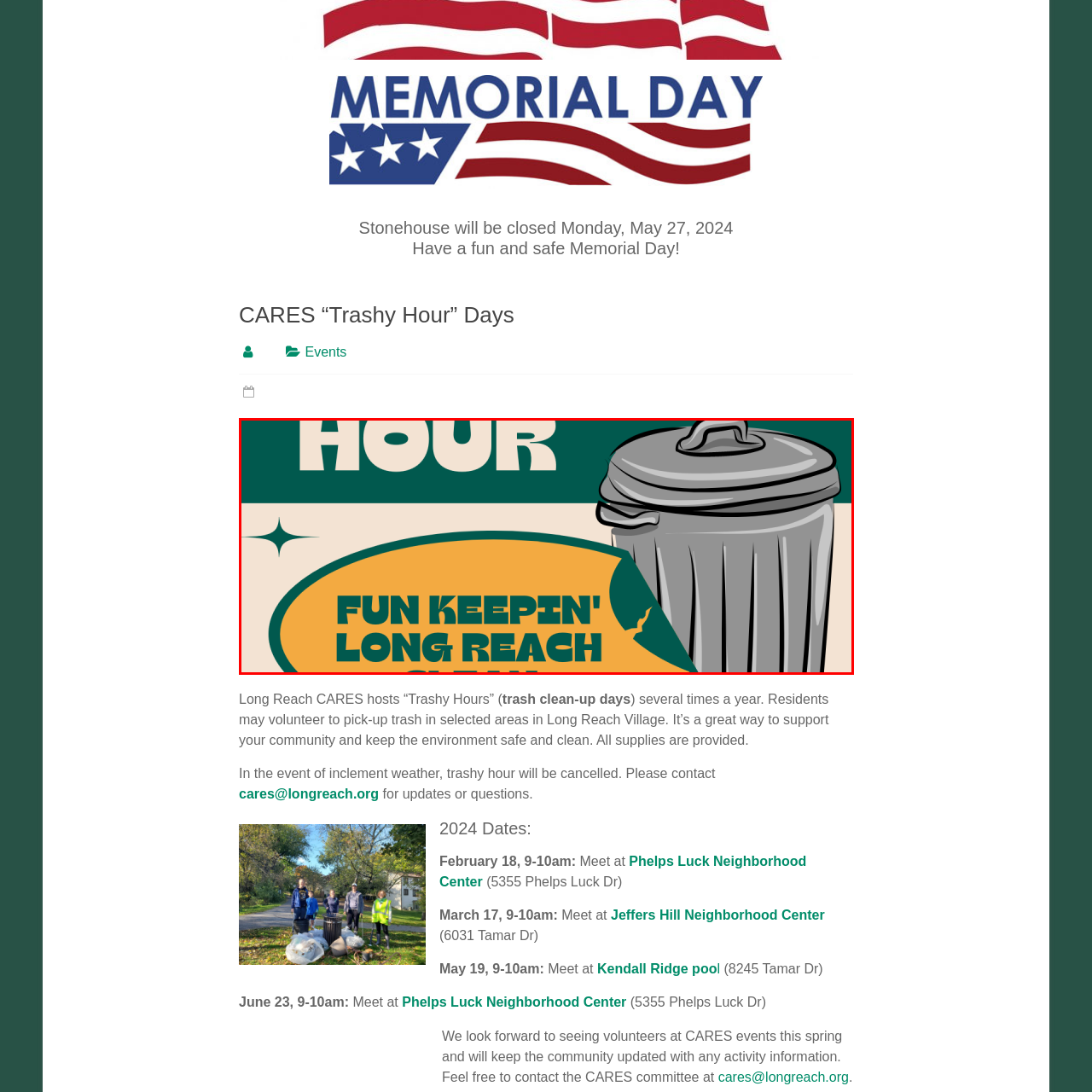What is the tone of the graphic?
Observe the image marked by the red bounding box and answer in detail.

The use of an eye-catching orange bubble and the message 'FUN KEEPIN' LONG REACH CLEAN' suggests that the tone of the graphic is fun and engaging, aiming to encourage residents to participate in the community clean-up events.